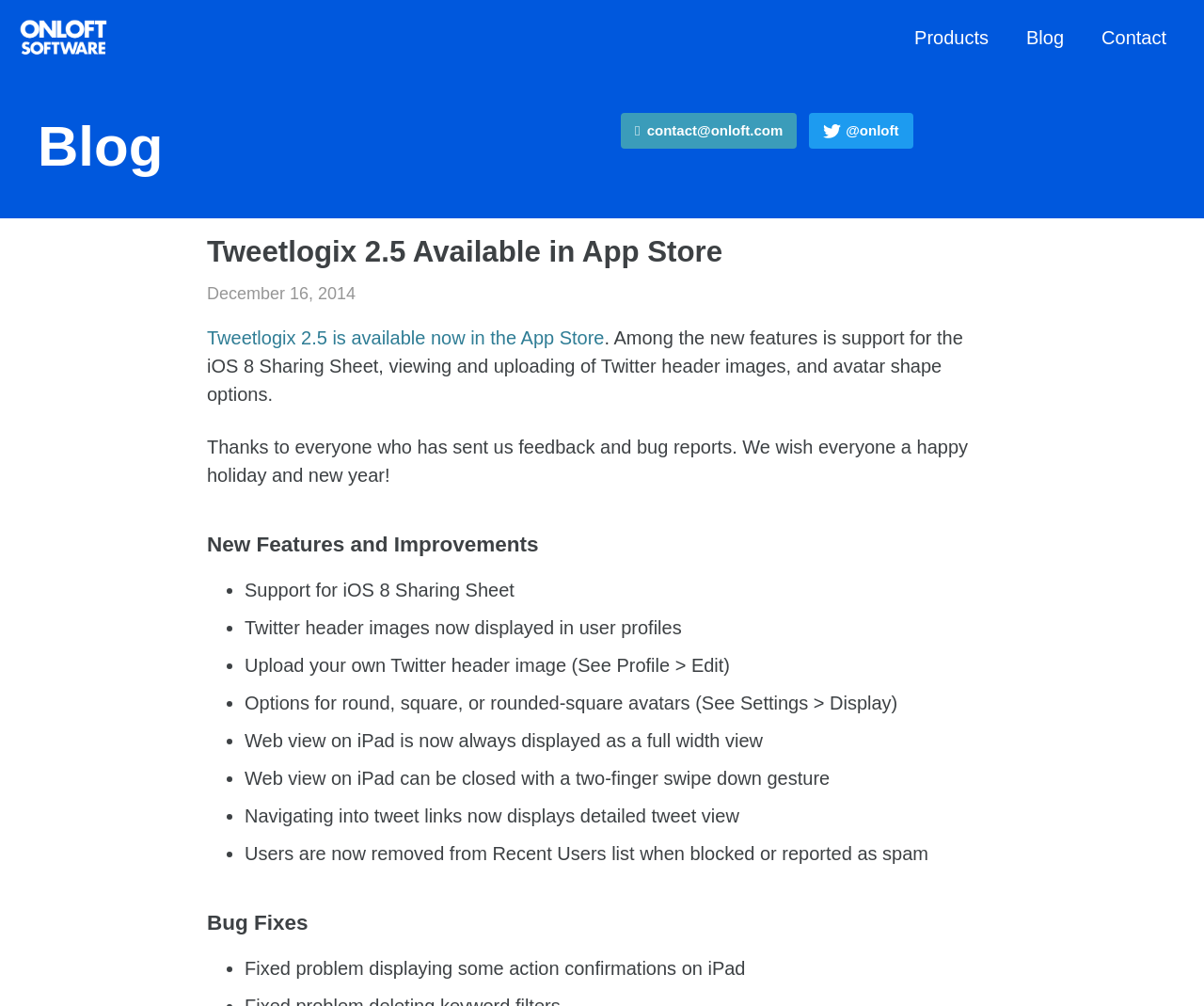What is the gesture to close the web view on iPad?
Please provide a single word or phrase as your answer based on the image.

Two-finger swipe down